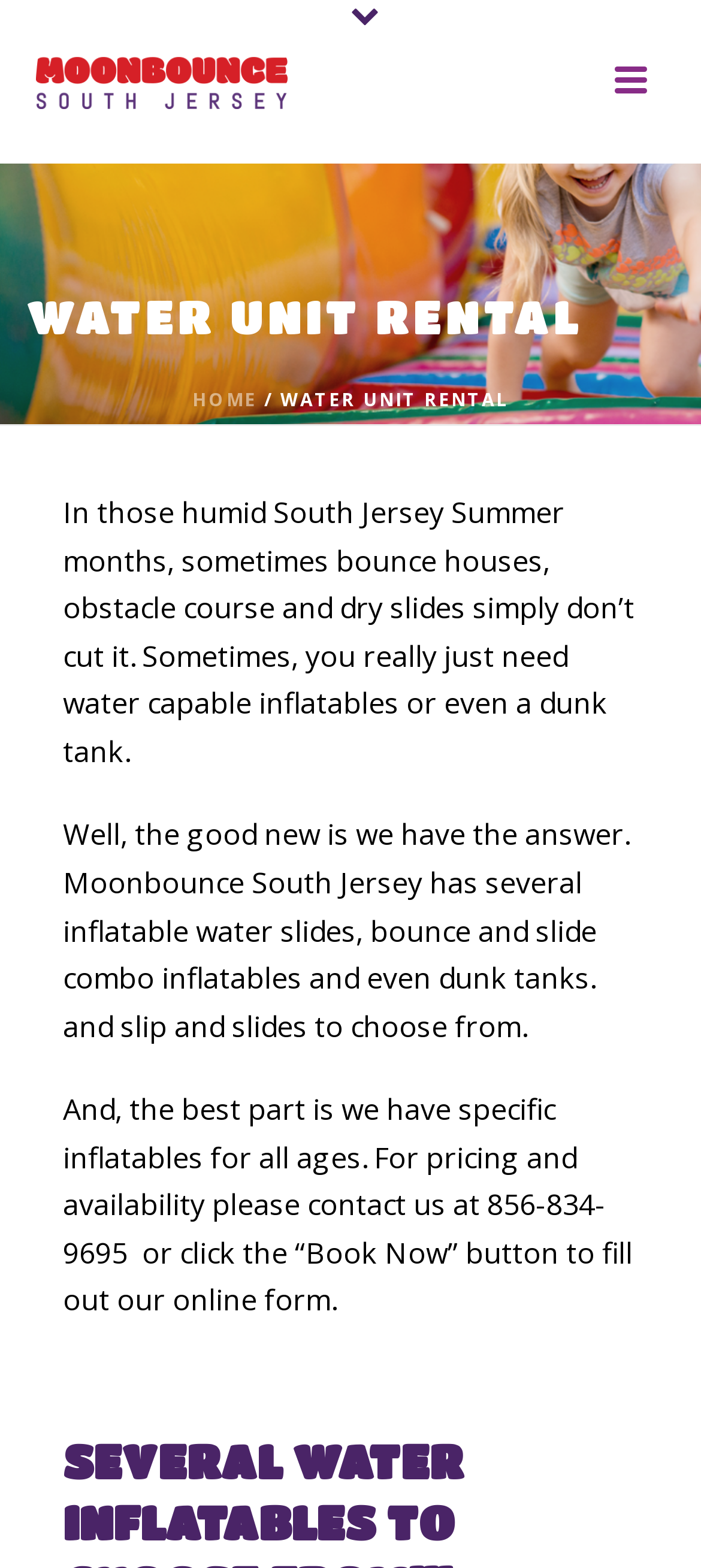Mark the bounding box of the element that matches the following description: "Home".

[0.274, 0.247, 0.367, 0.263]